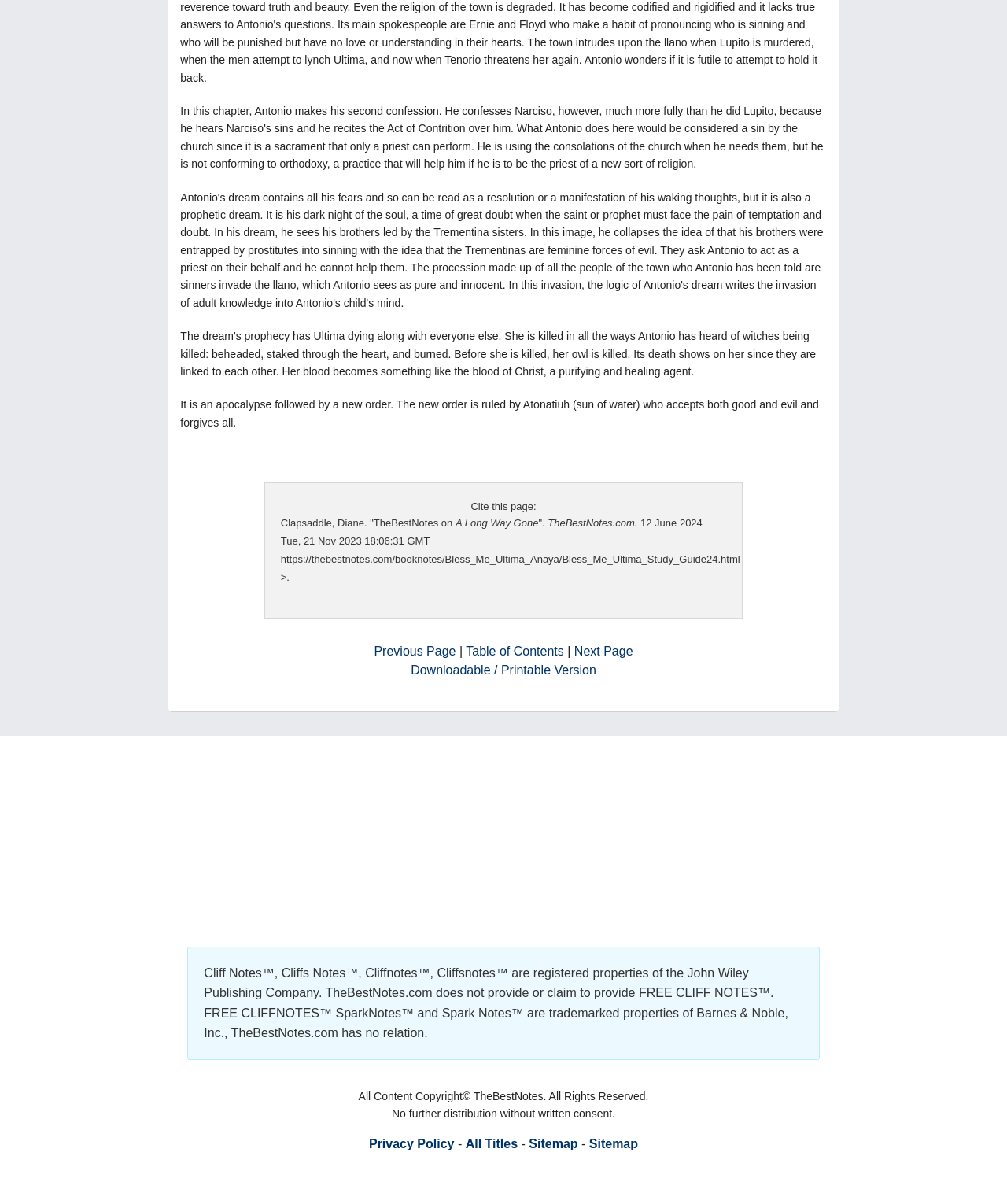What is the URL of the current page?
Please craft a detailed and exhaustive response to the question.

The answer can be found in the StaticText element that provides the URL of the current page.